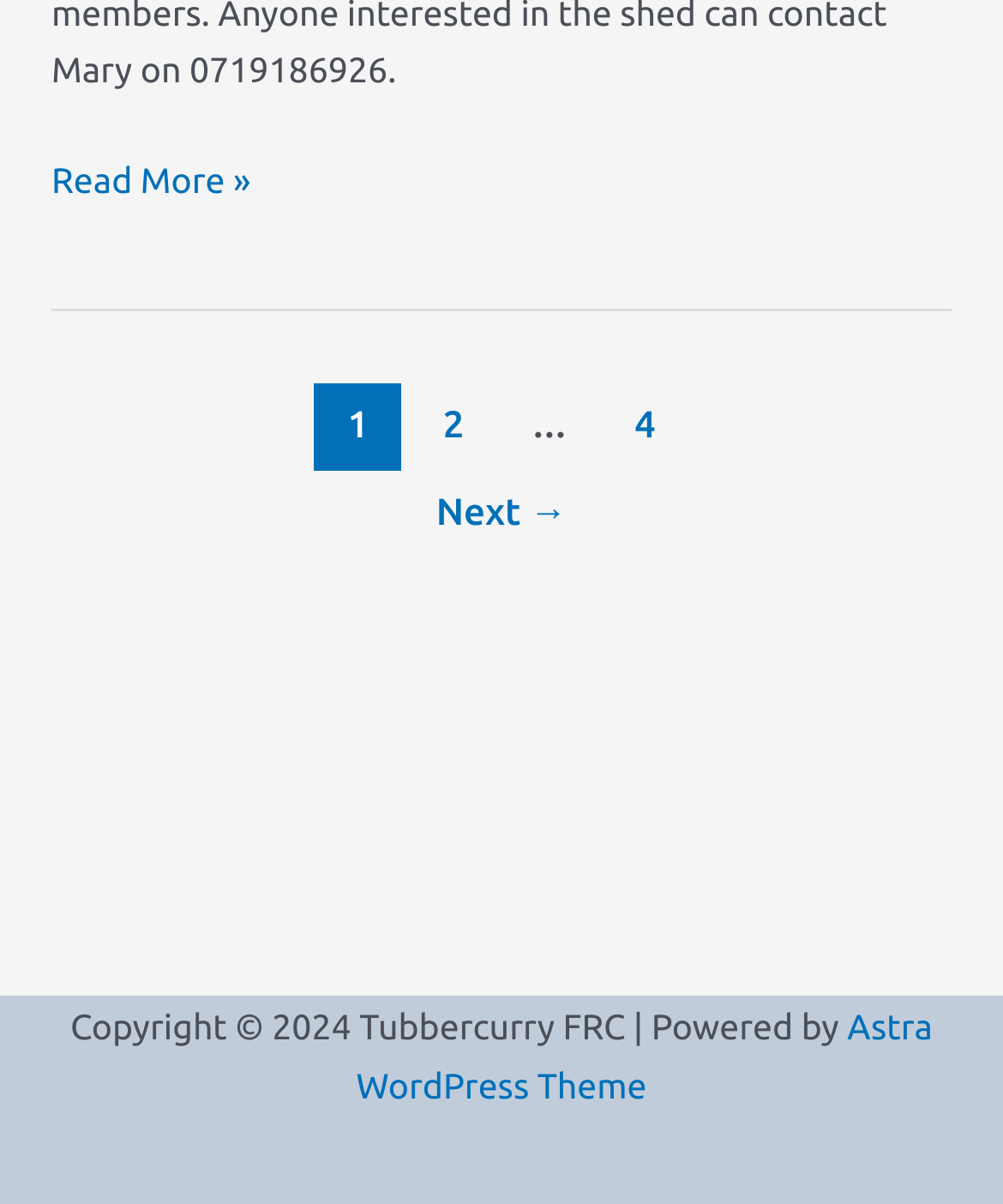What is the year of copyright?
Analyze the image and deliver a detailed answer to the question.

The answer can be found in the StaticText element 'Copyright © 2024 Tubbercurry FRC | Powered by' which is located at the bottom of the webpage, indicating the year of copyright.